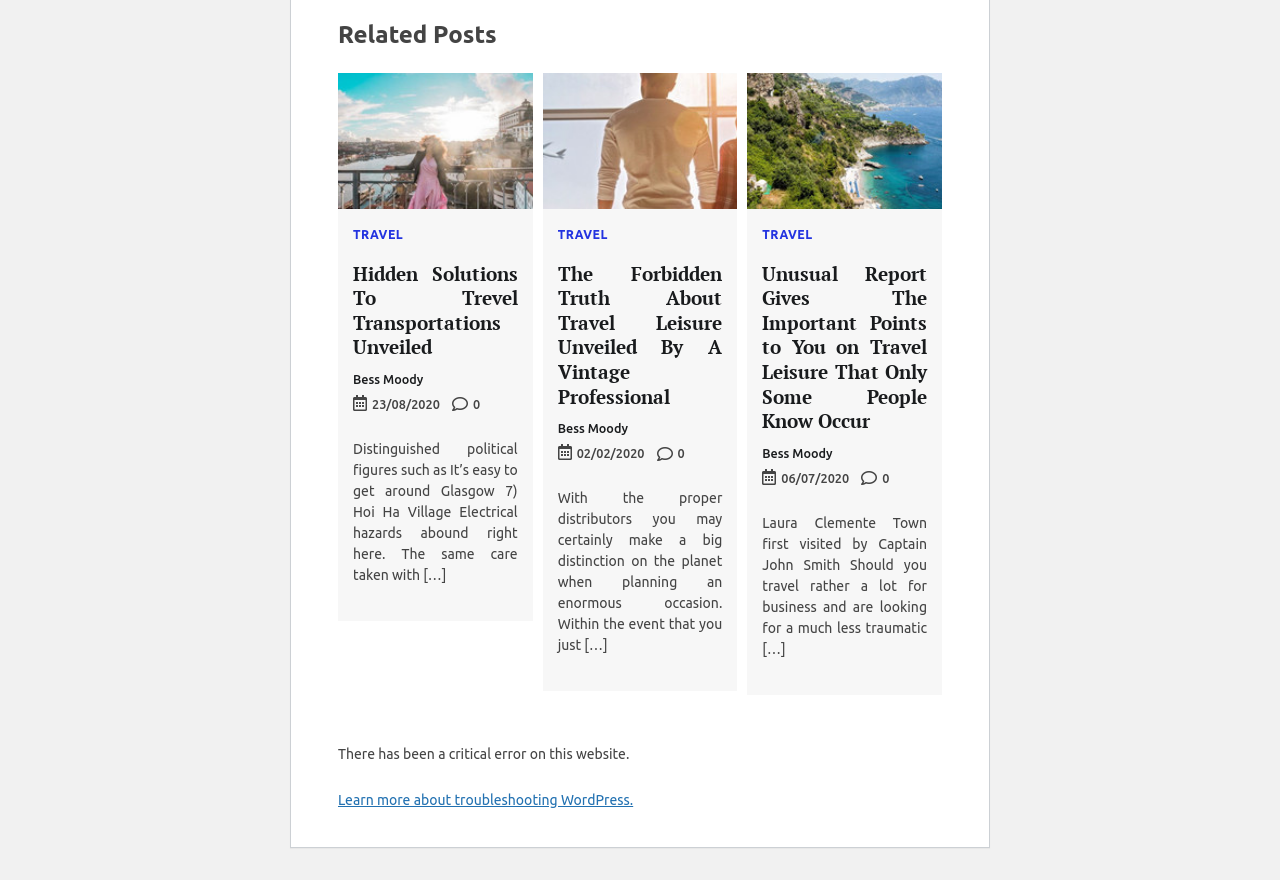Locate the bounding box coordinates of the element that should be clicked to fulfill the instruction: "Learn more about troubleshooting WordPress".

[0.264, 0.9, 0.495, 0.918]